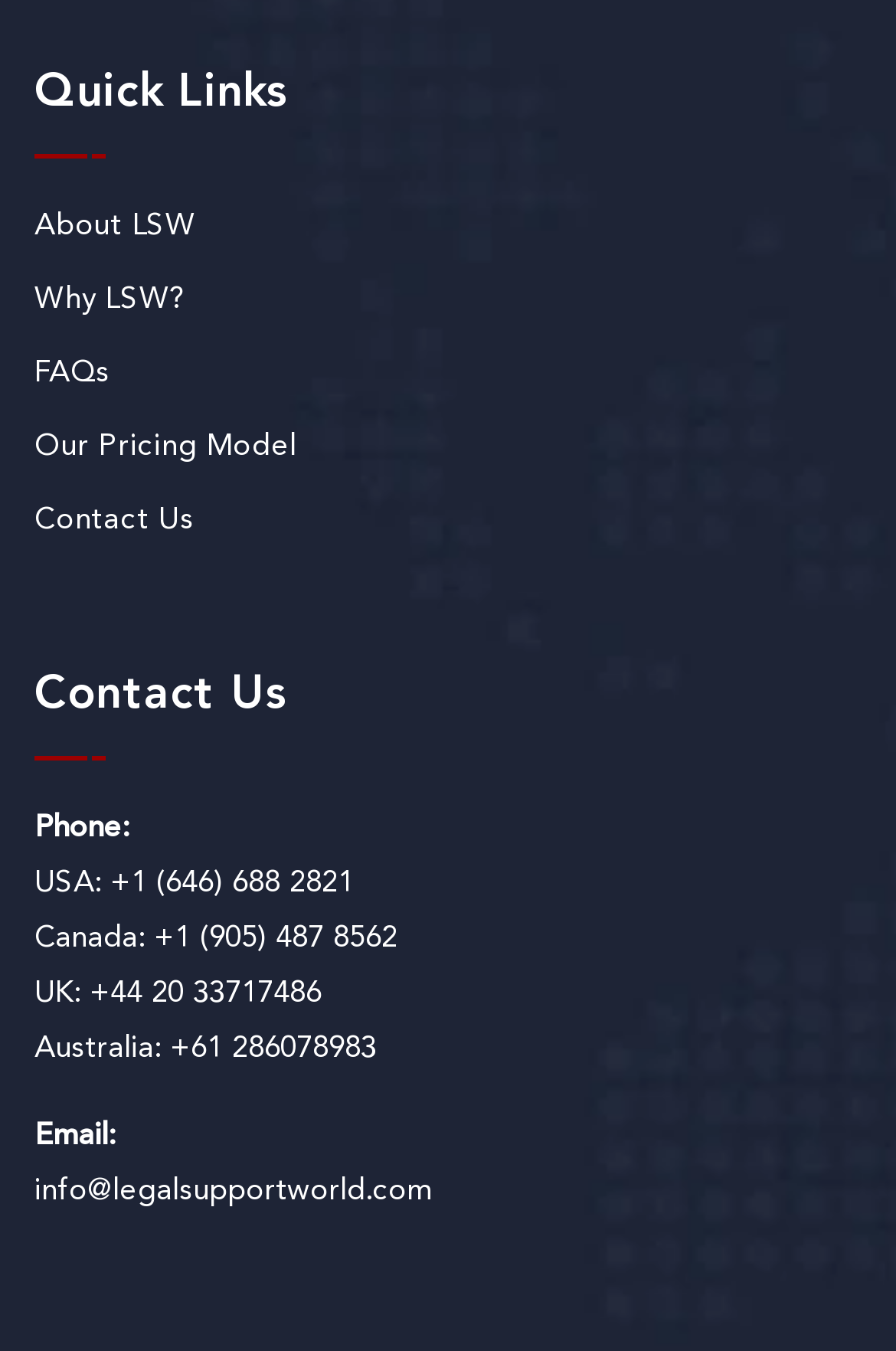How many quick links are there?
Using the picture, provide a one-word or short phrase answer.

5